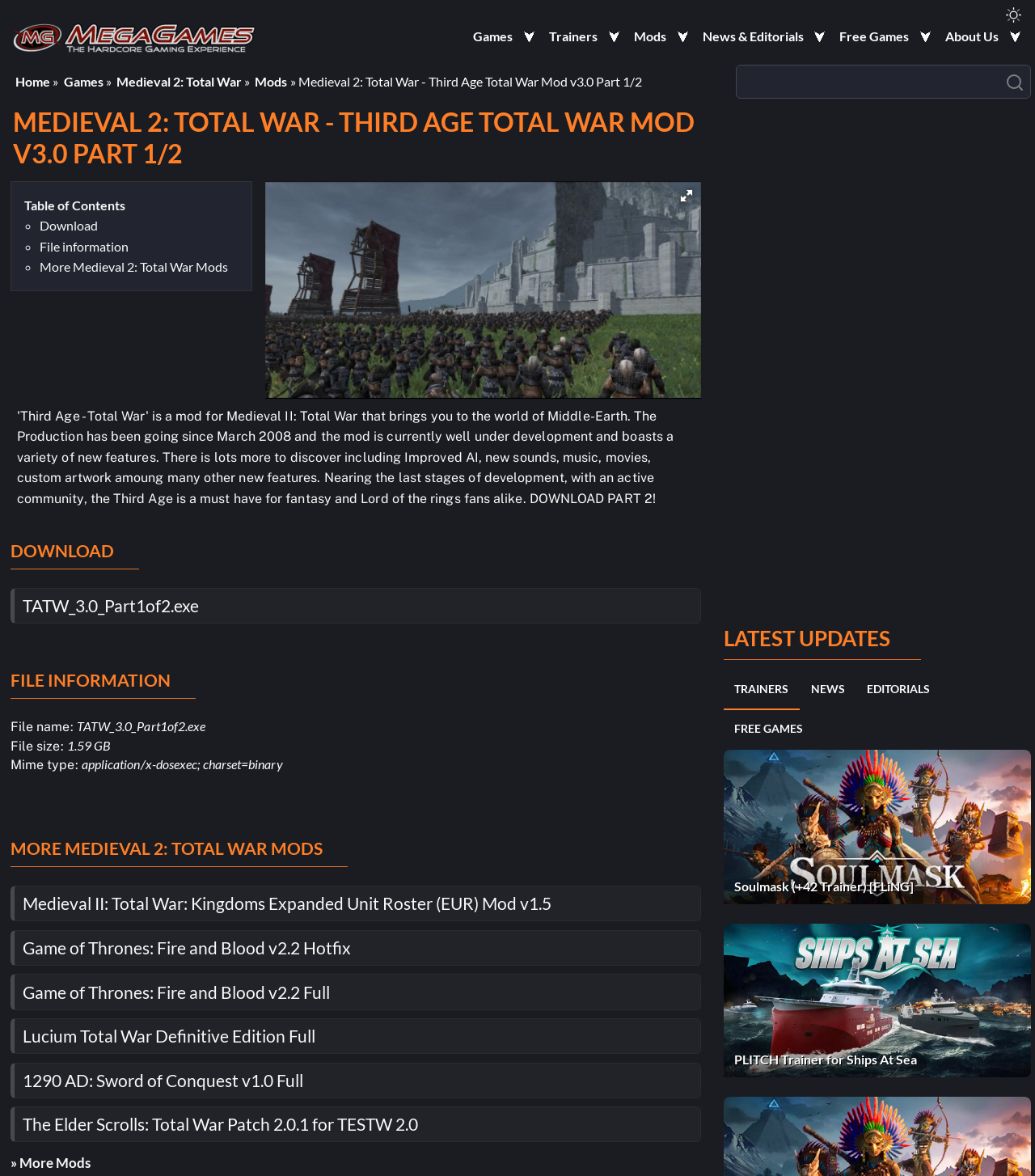Create a detailed summary of the webpage's content and design.

The webpage is about the "Third Age - Total War" mod for Medieval II: Total War, specifically version 3.0 part 1/2. At the top, there is a navigation menu with links to "Home", "Games", "Trainers", "Mods", "News & Editorials", "Free Games", and "About Us". Below the menu, there is a heading that displays the title of the mod.

The main content of the page is divided into three sections. The first section has a table of contents with links to "Download", "File information", and "More Medieval 2: Total War Mods". The "Download" link is accompanied by a button. There is also an image of the mod on the right side of this section.

The second section is about file information, which includes details such as file name, file size, and mime type. The third section lists more Medieval 2: Total War mods, with links to each mod.

On the right side of the page, there is a search bar with a "Search" button. Below the search bar, there is a section titled "LATEST UPDATES" with links to "TRAINERS", "NEWS", "EDITORIALS", and "FREE GAMES". There are also two links to trainers for specific games.

Overall, the webpage provides information and resources for the "Third Age - Total War" mod, as well as links to other related mods and trainers.